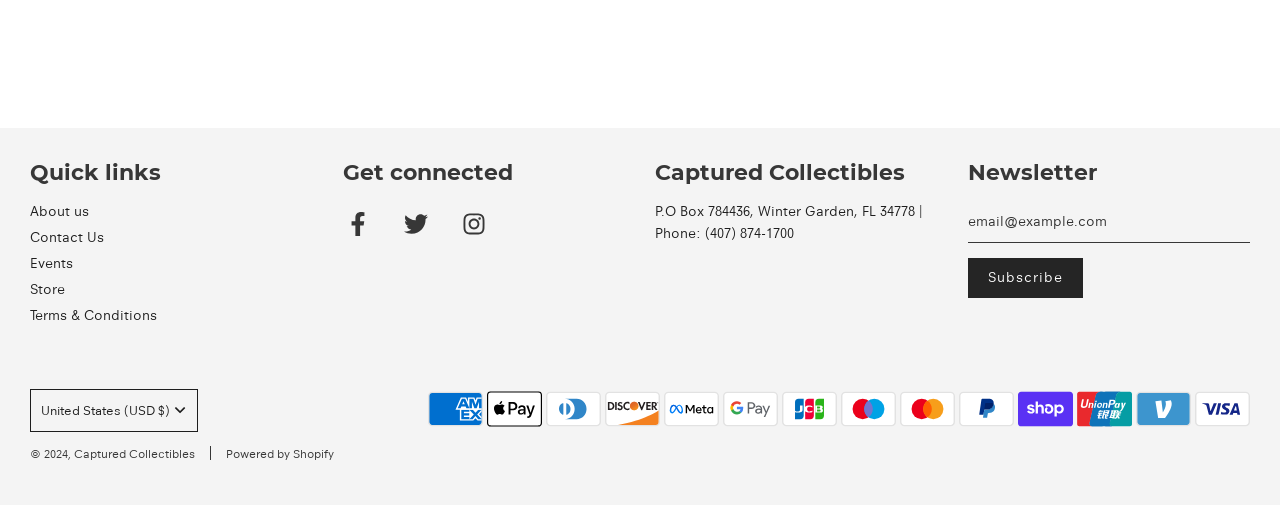Determine the bounding box coordinates of the area to click in order to meet this instruction: "Scroll to the top of the page".

[0.949, 0.068, 0.983, 0.155]